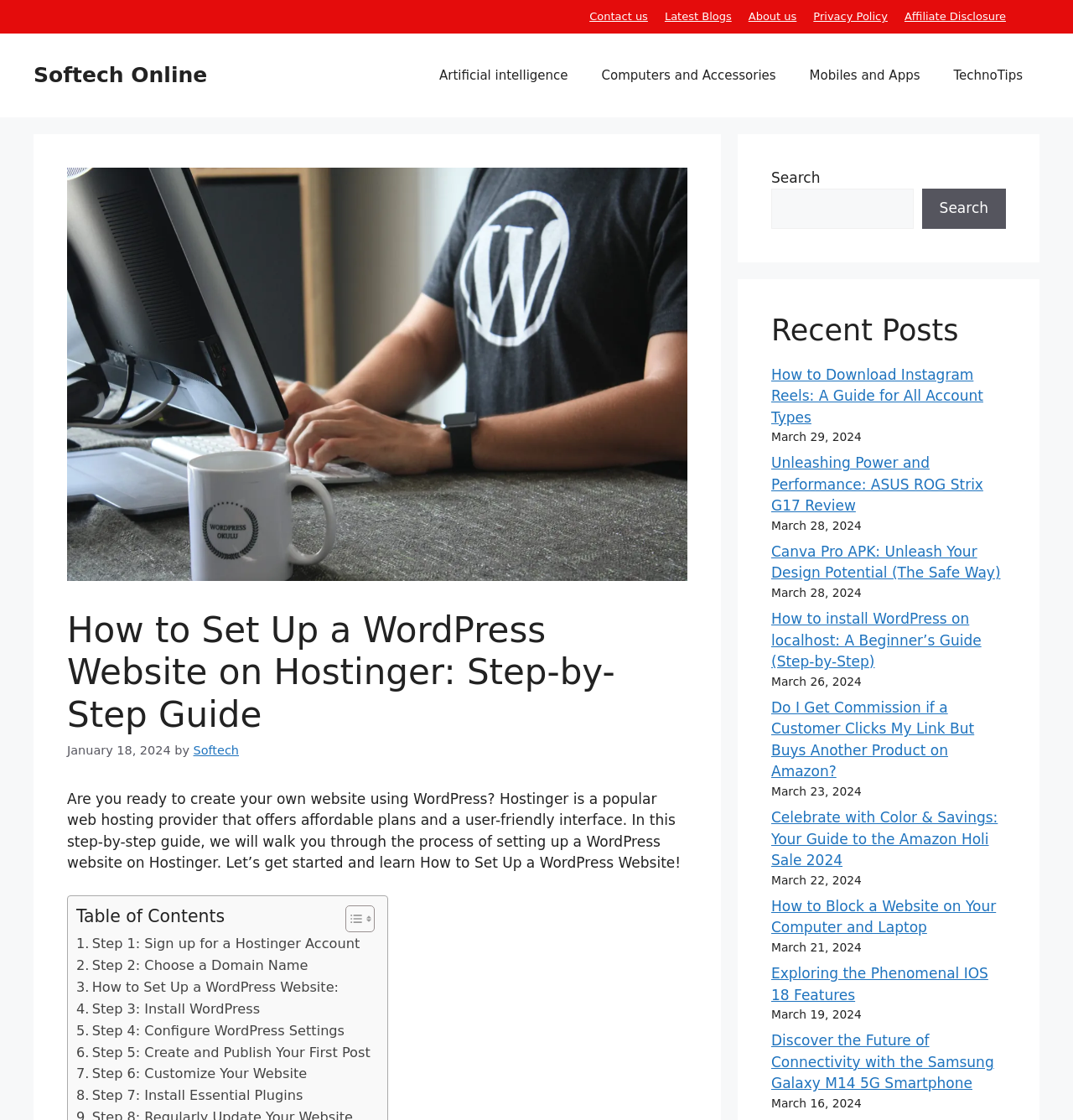Determine the bounding box coordinates of the clickable region to follow the instruction: "Click on the 'Step 1: Sign up for a Hostinger Account' link".

[0.071, 0.833, 0.335, 0.853]